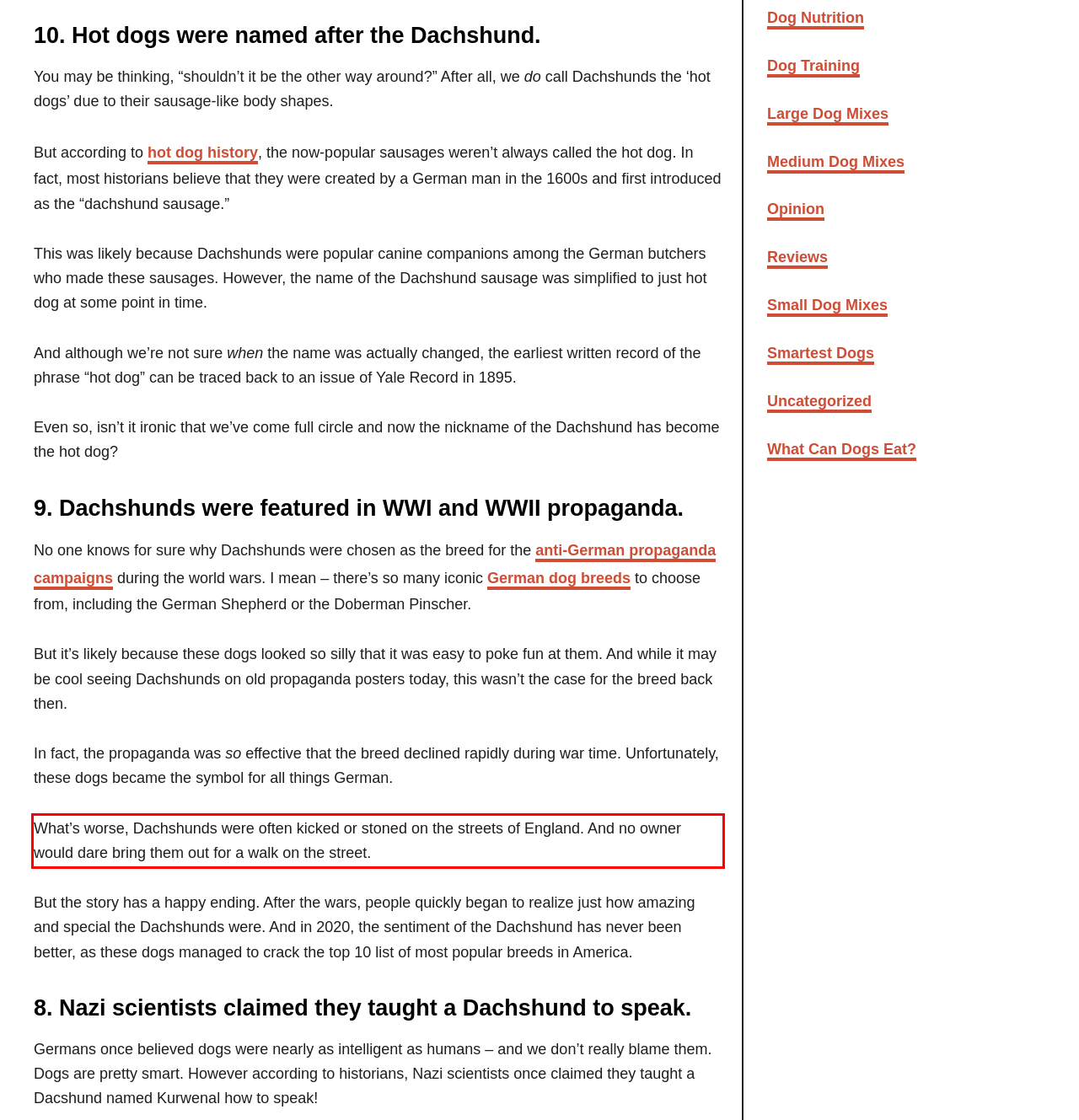There is a screenshot of a webpage with a red bounding box around a UI element. Please use OCR to extract the text within the red bounding box.

What’s worse, Dachshunds were often kicked or stoned on the streets of England. And no owner would dare bring them out for a walk on the street.